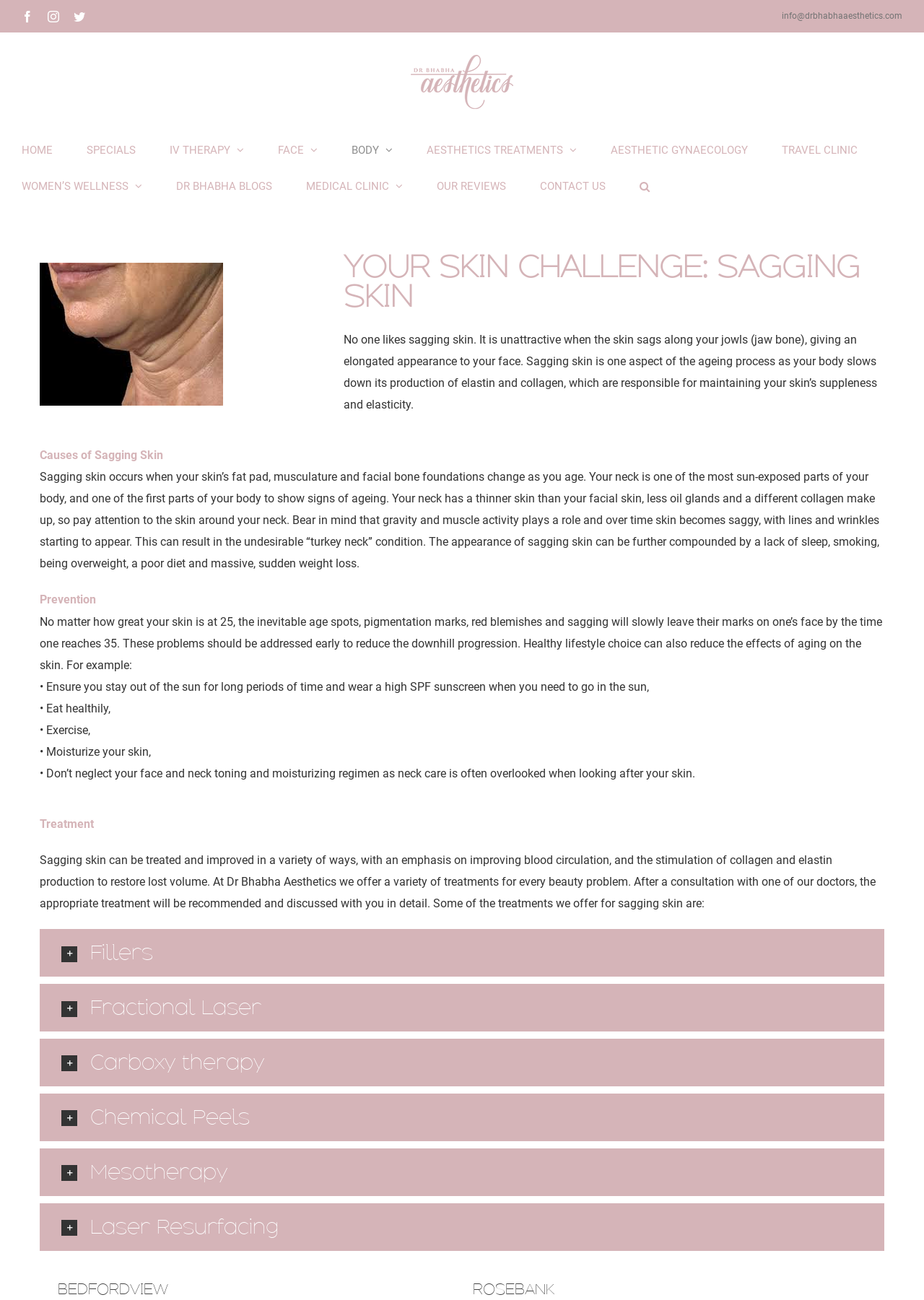Locate the bounding box coordinates of the element that should be clicked to execute the following instruction: "Go to top of the page".

[0.904, 0.691, 0.941, 0.711]